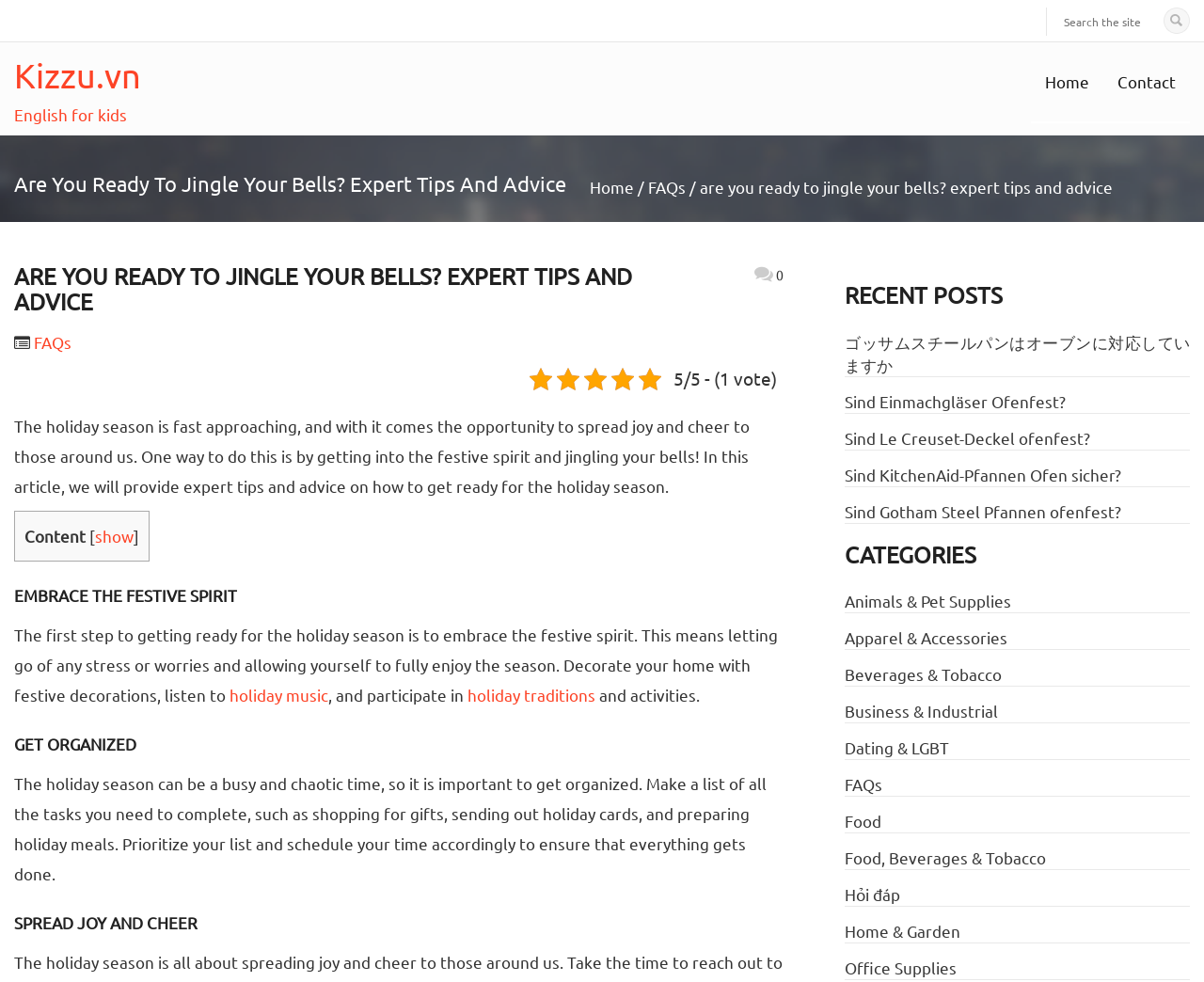Extract the bounding box of the UI element described as: "newsfeed@workingforest.com".

None